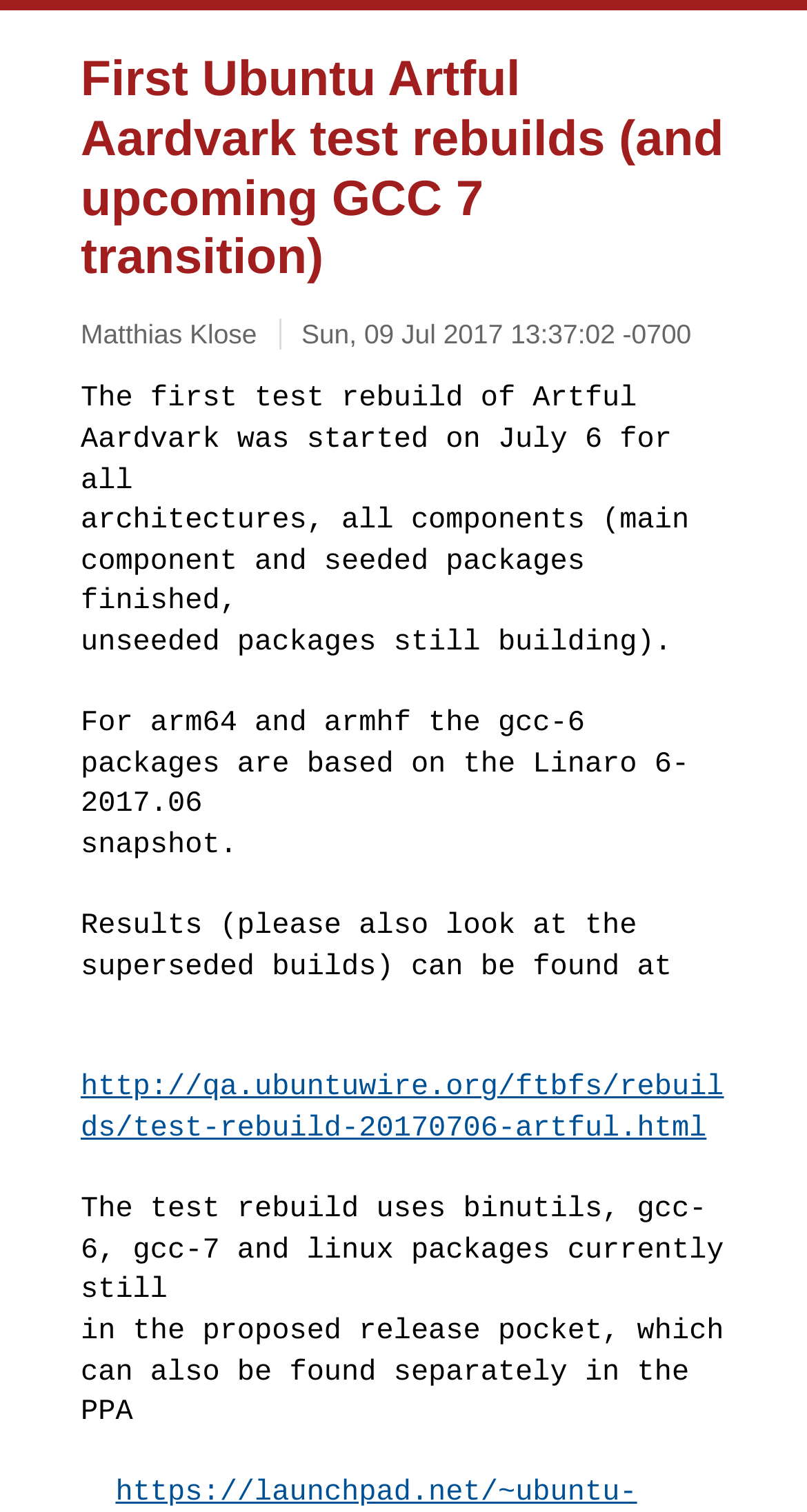Please determine the primary heading and provide its text.

First Ubuntu Artful Aardvark test rebuilds (and upcoming GCC 7 transition)